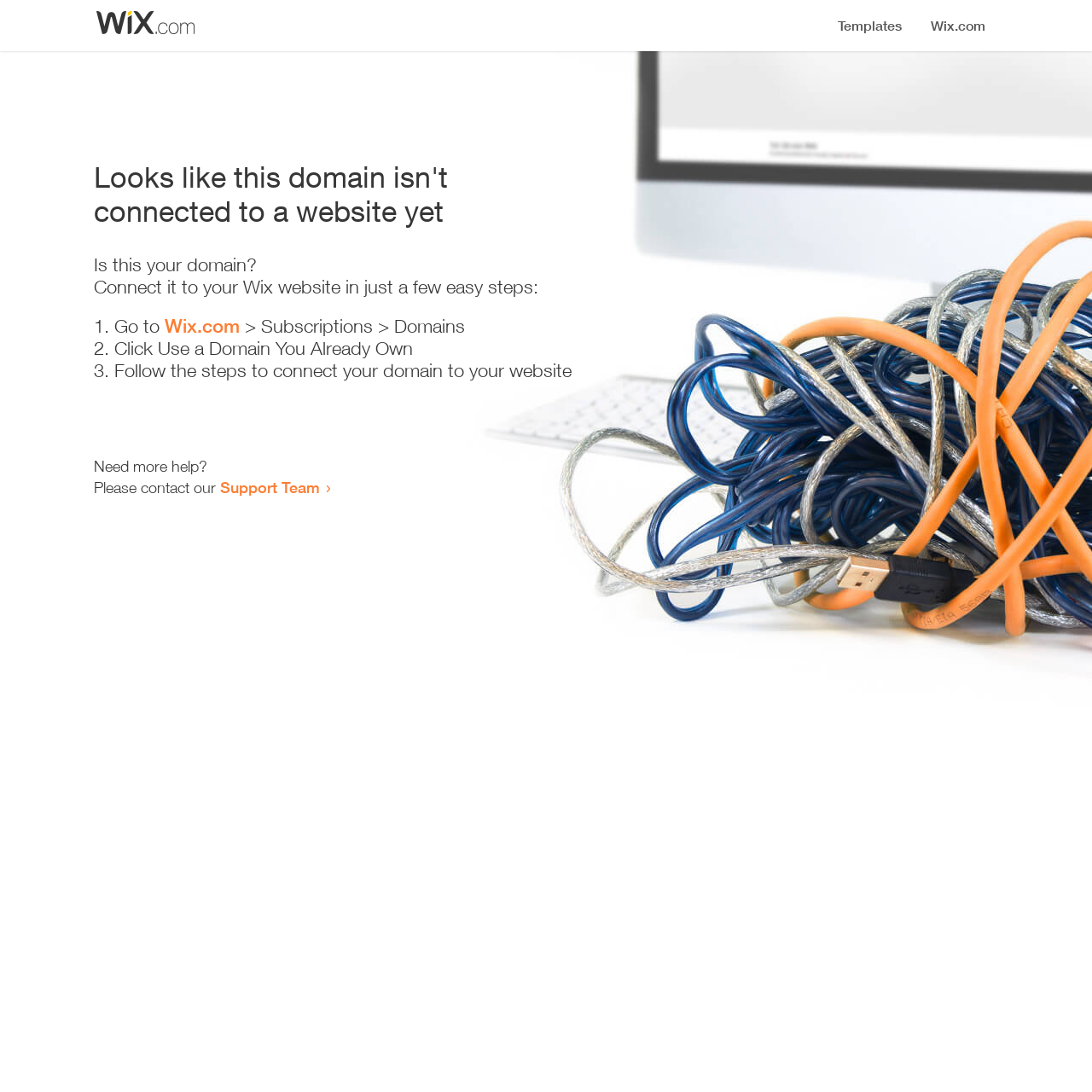What is the current status of the domain? Analyze the screenshot and reply with just one word or a short phrase.

Not connected to a website